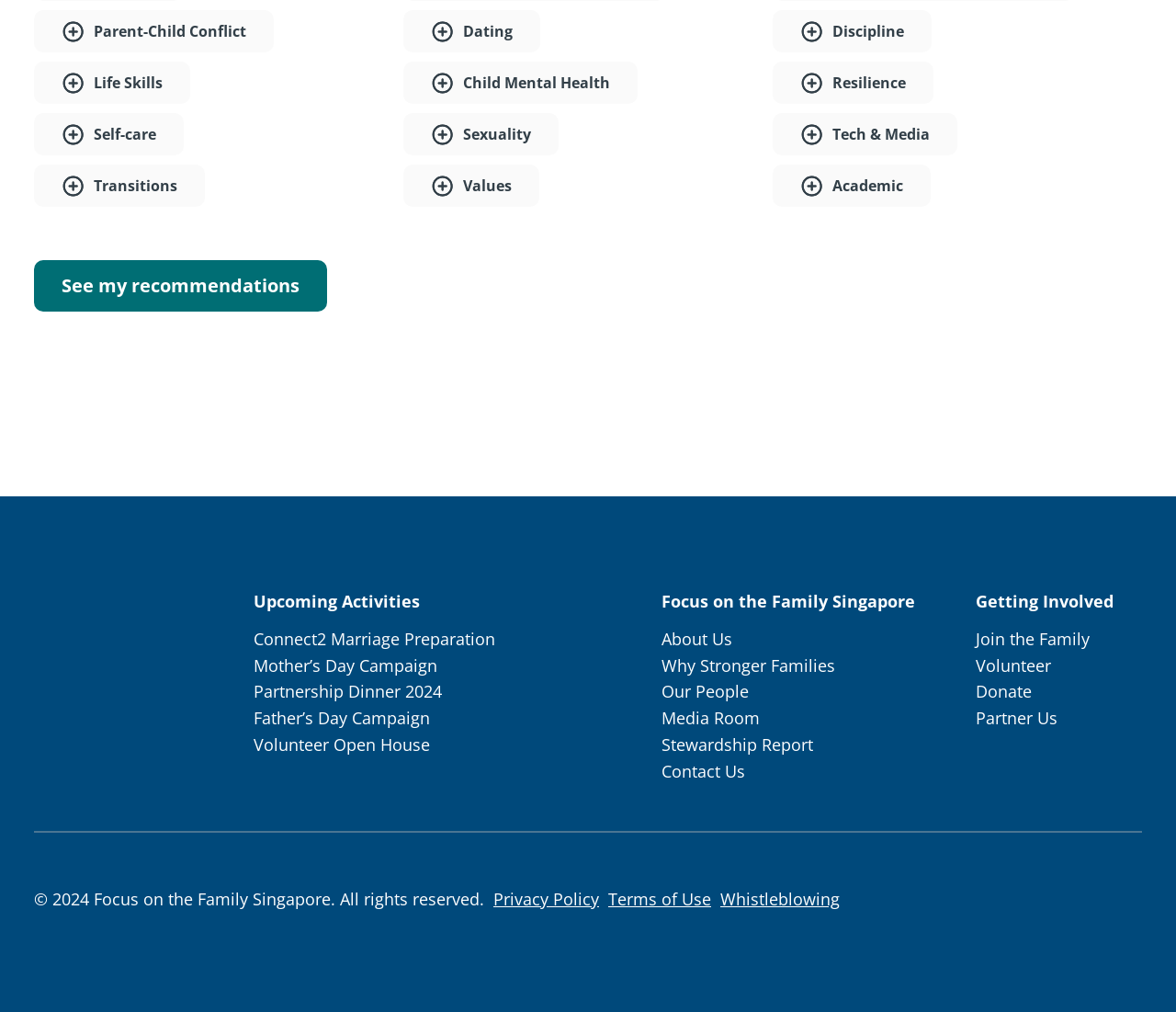Could you locate the bounding box coordinates for the section that should be clicked to accomplish this task: "Join the Family".

[0.83, 0.618, 0.927, 0.645]